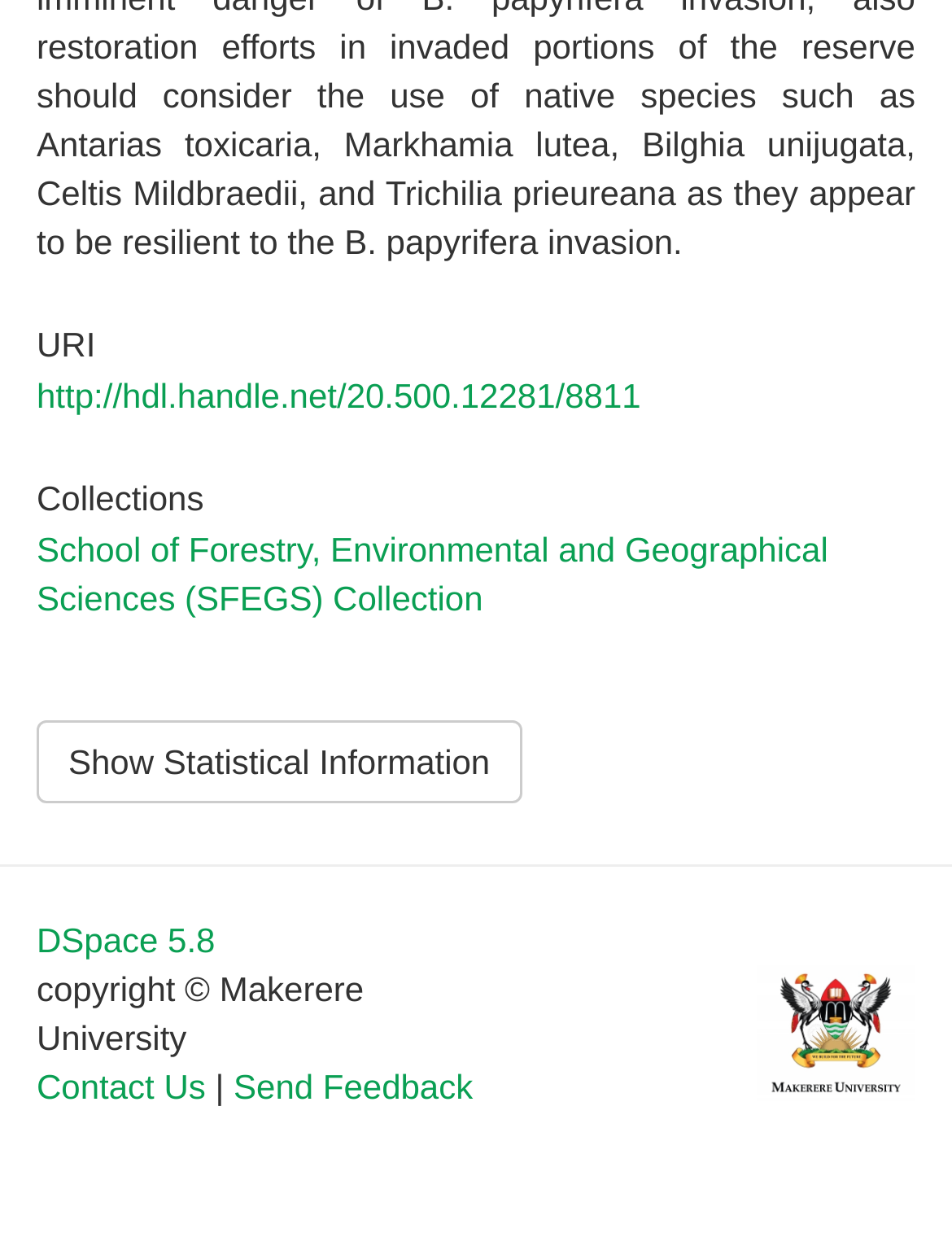Can you specify the bounding box coordinates of the area that needs to be clicked to fulfill the following instruction: "Visit the URI page"?

[0.038, 0.264, 0.962, 0.295]